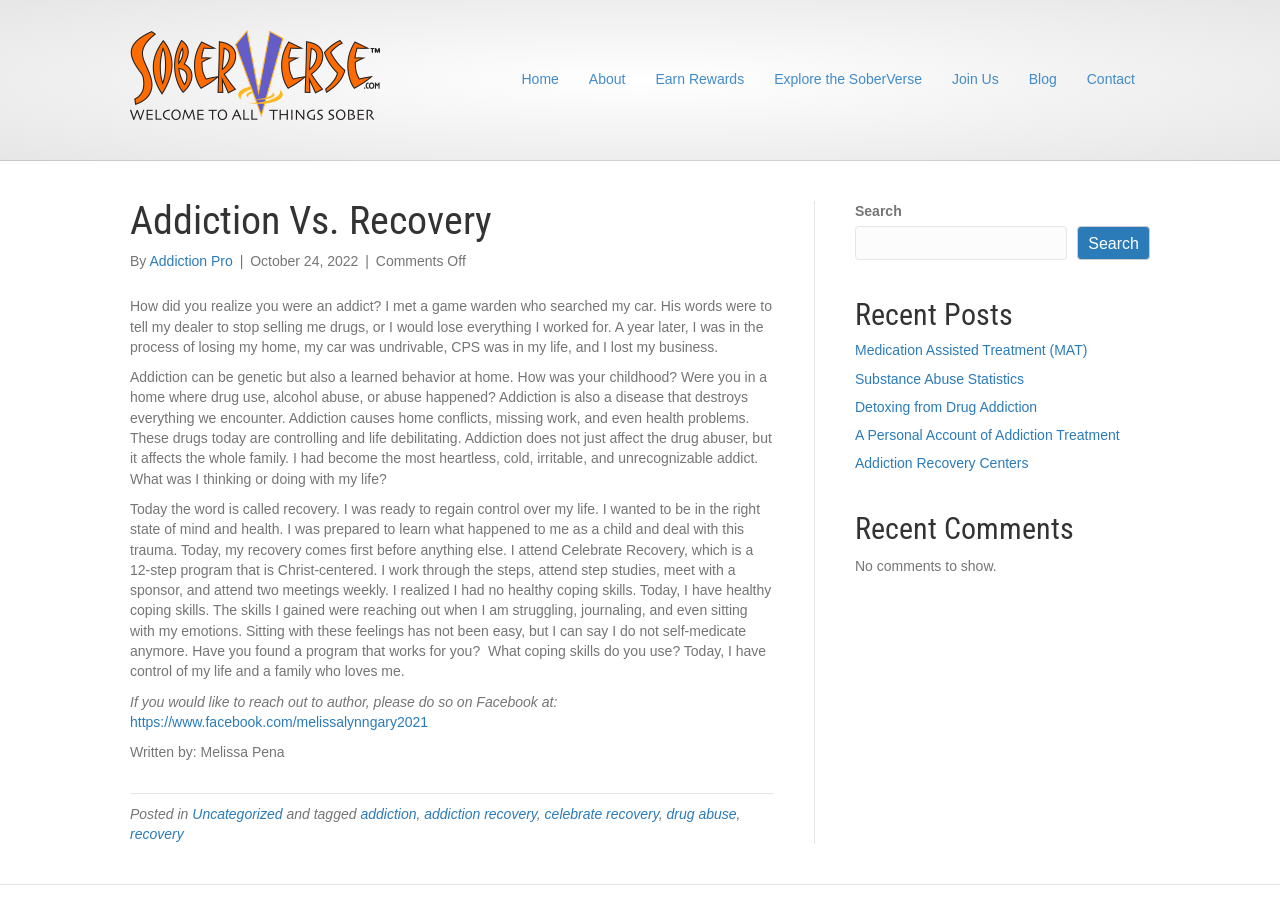Please find the bounding box coordinates in the format (top-left x, top-left y, bottom-right x, bottom-right y) for the given element description. Ensure the coordinates are floating point numbers between 0 and 1. Description: celebrate recovery

[0.425, 0.89, 0.515, 0.908]